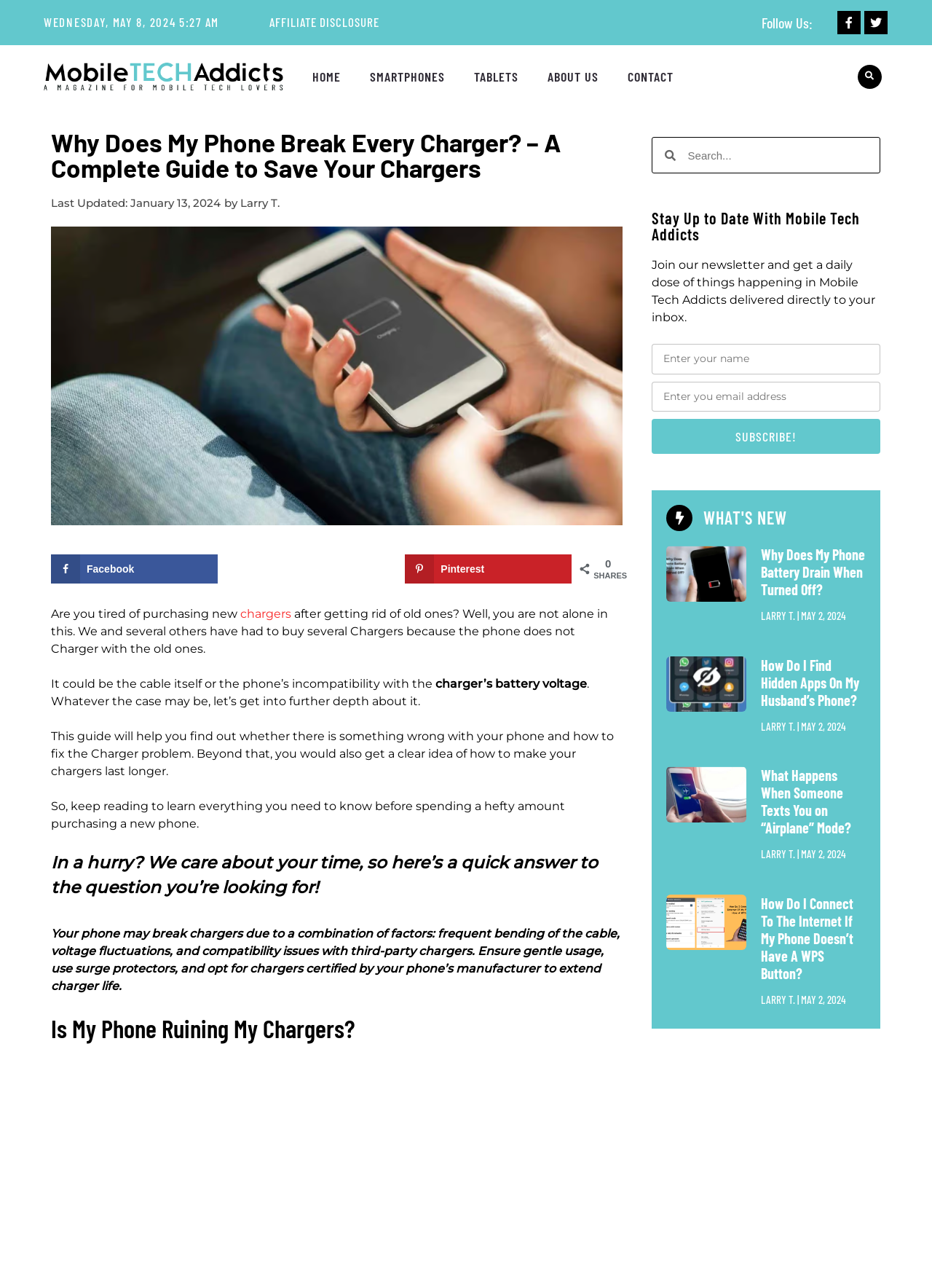Determine the bounding box coordinates of the UI element described by: "Facebook".

[0.055, 0.431, 0.233, 0.453]